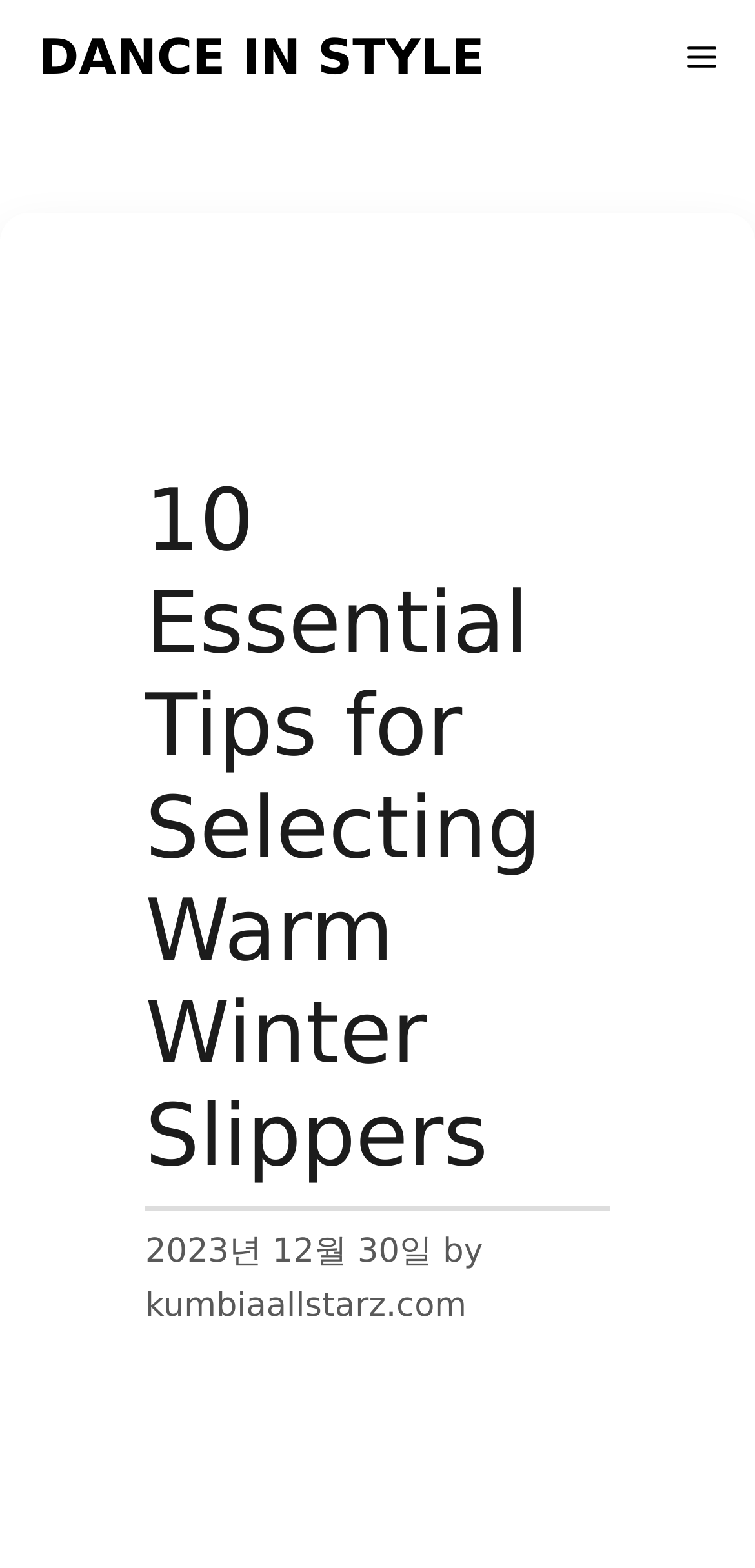Predict the bounding box of the UI element that fits this description: "Dance in Style".

[0.051, 0.0, 0.642, 0.074]